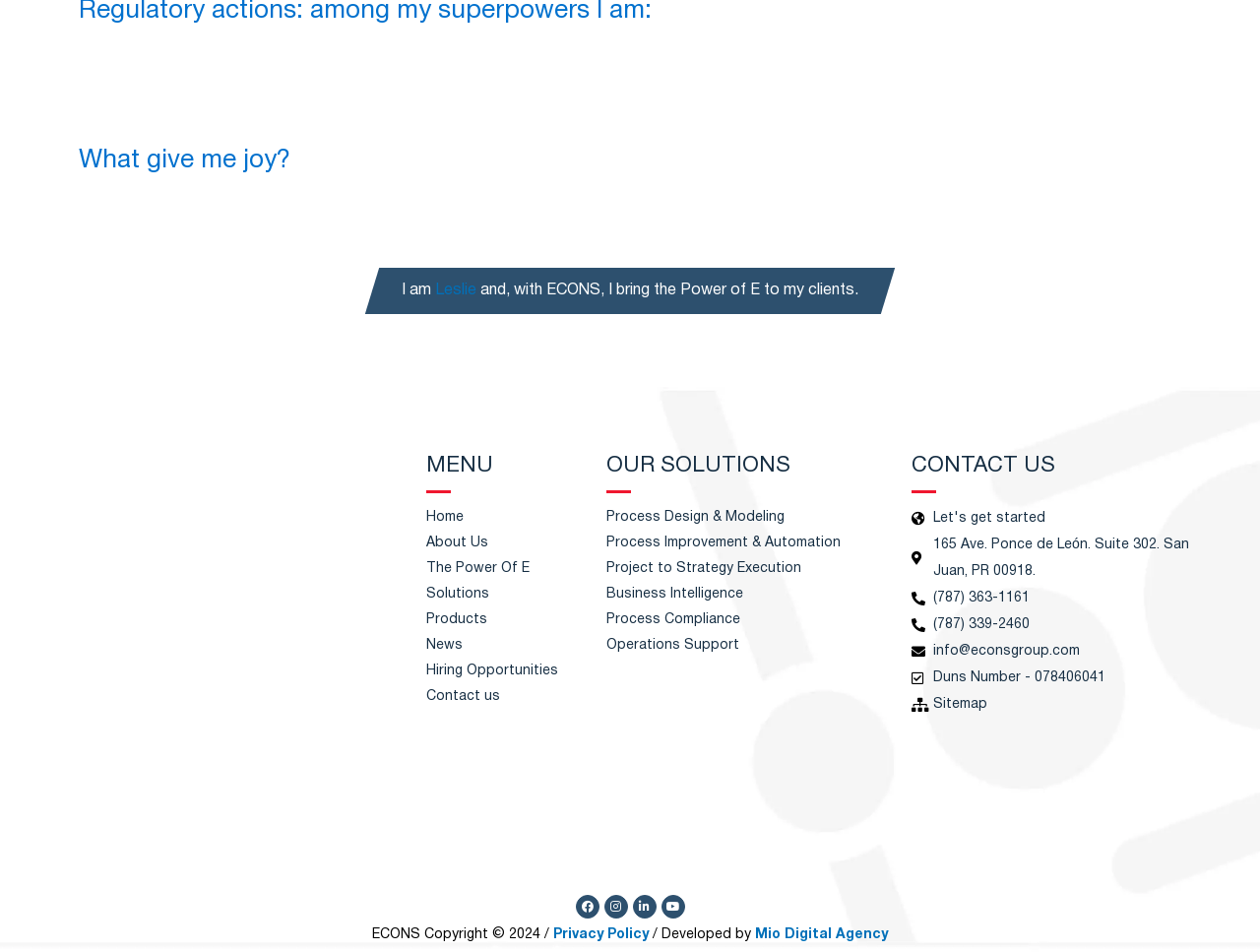What is the profession of the person described?
Examine the image and give a concise answer in one word or a short phrase.

Industrial Engineer